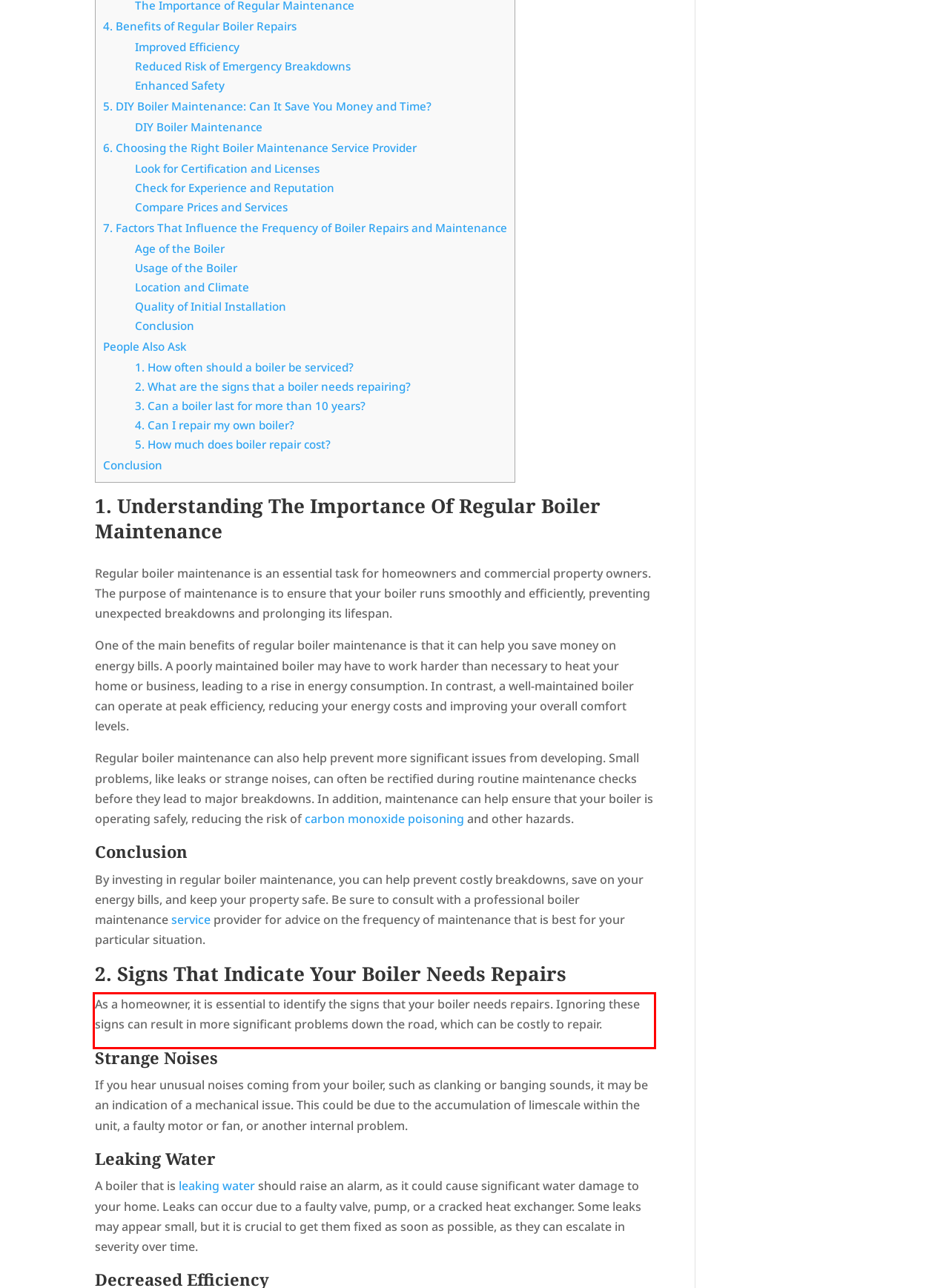Using the provided webpage screenshot, identify and read the text within the red rectangle bounding box.

As a homeowner, it is essential to identify the signs that your boiler needs repairs. Ignoring these signs can result in more significant problems down the road, which can be costly to repair.